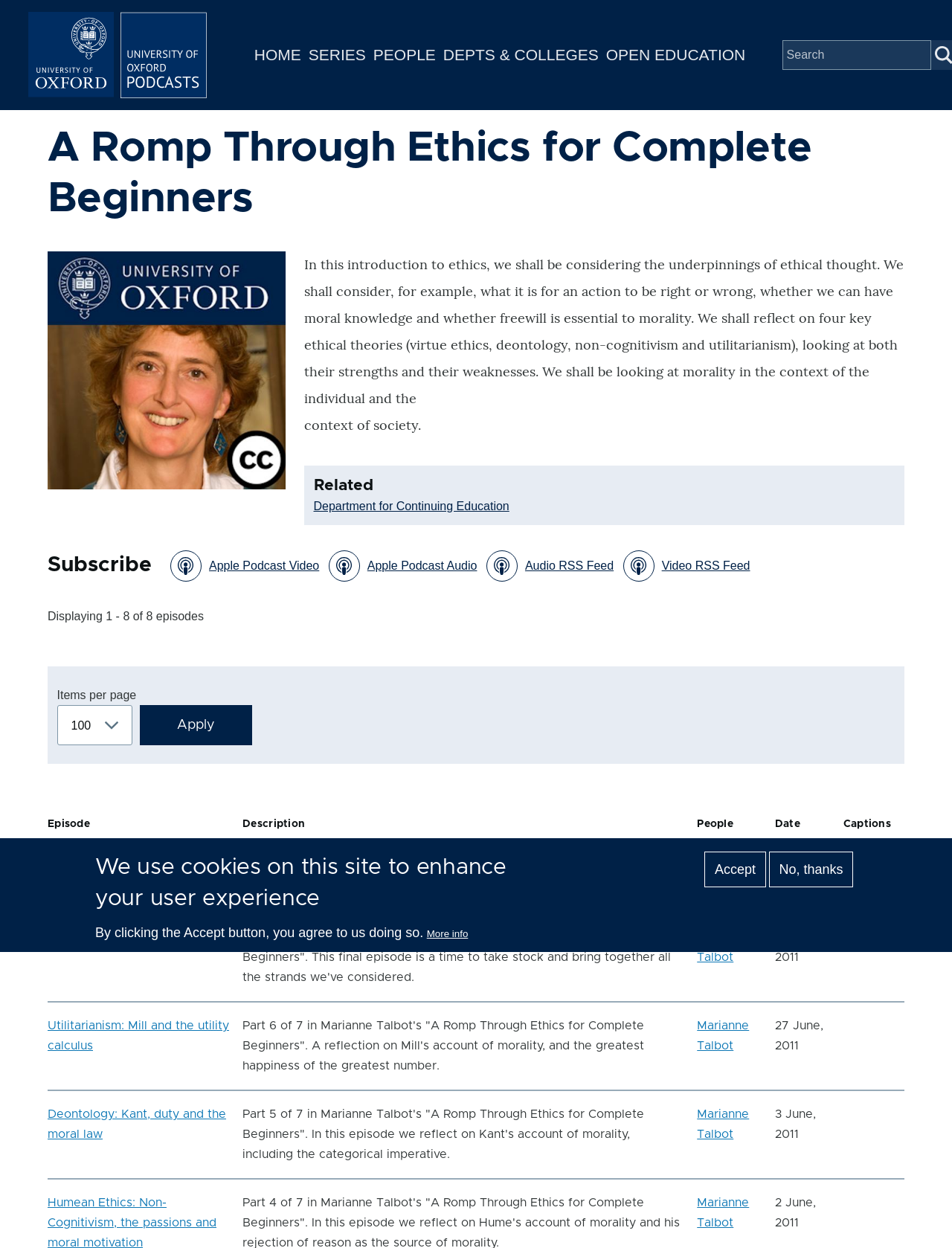Can you locate the main headline on this webpage and provide its text content?

A Romp Through Ethics for Complete Beginners